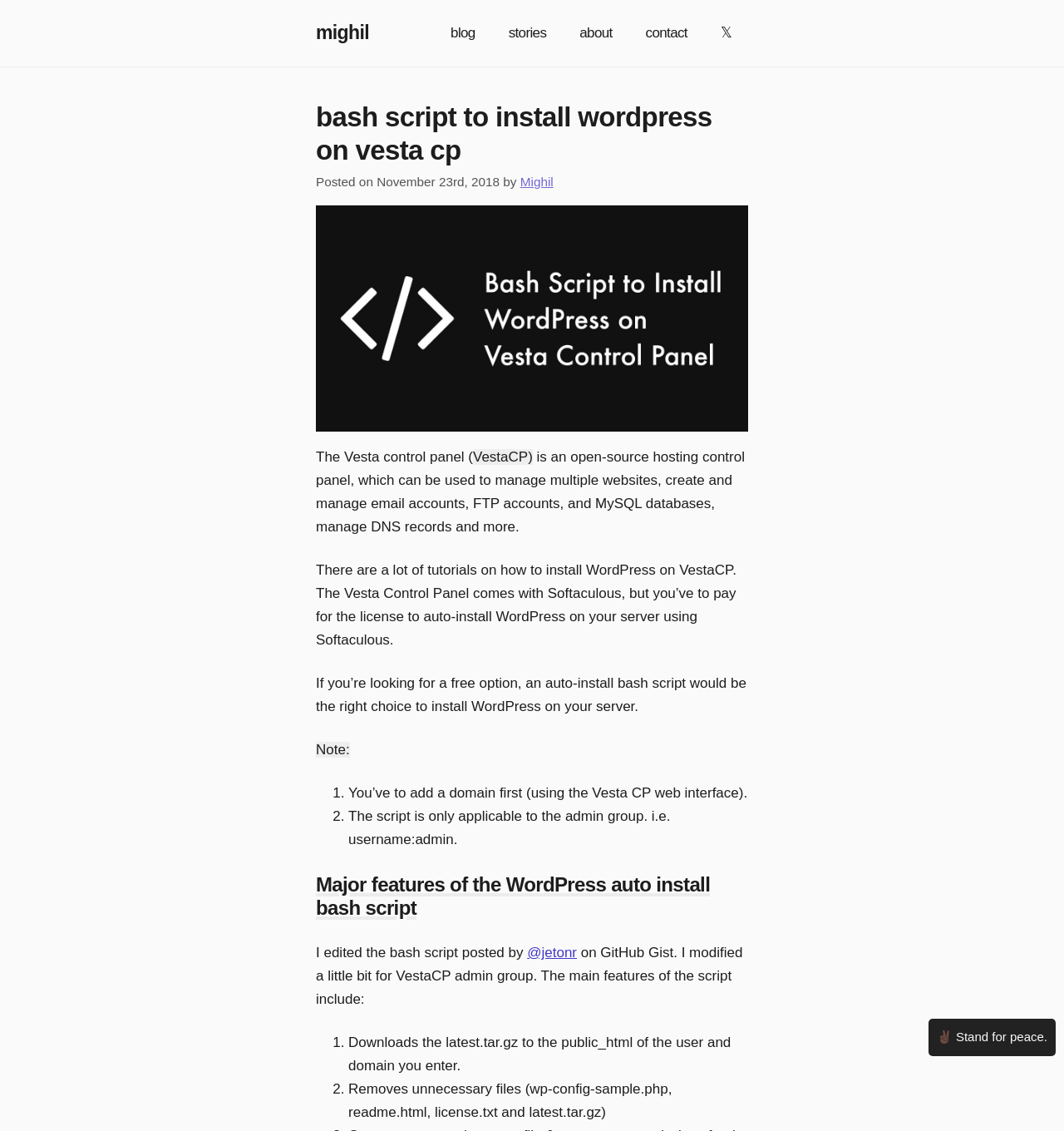What is the purpose of the bash script?
Based on the visual details in the image, please answer the question thoroughly.

The bash script is used to install WordPress on VestaCP, which is an open-source hosting control panel. The script is a free option to install WordPress, unlike Softaculous which requires a license.